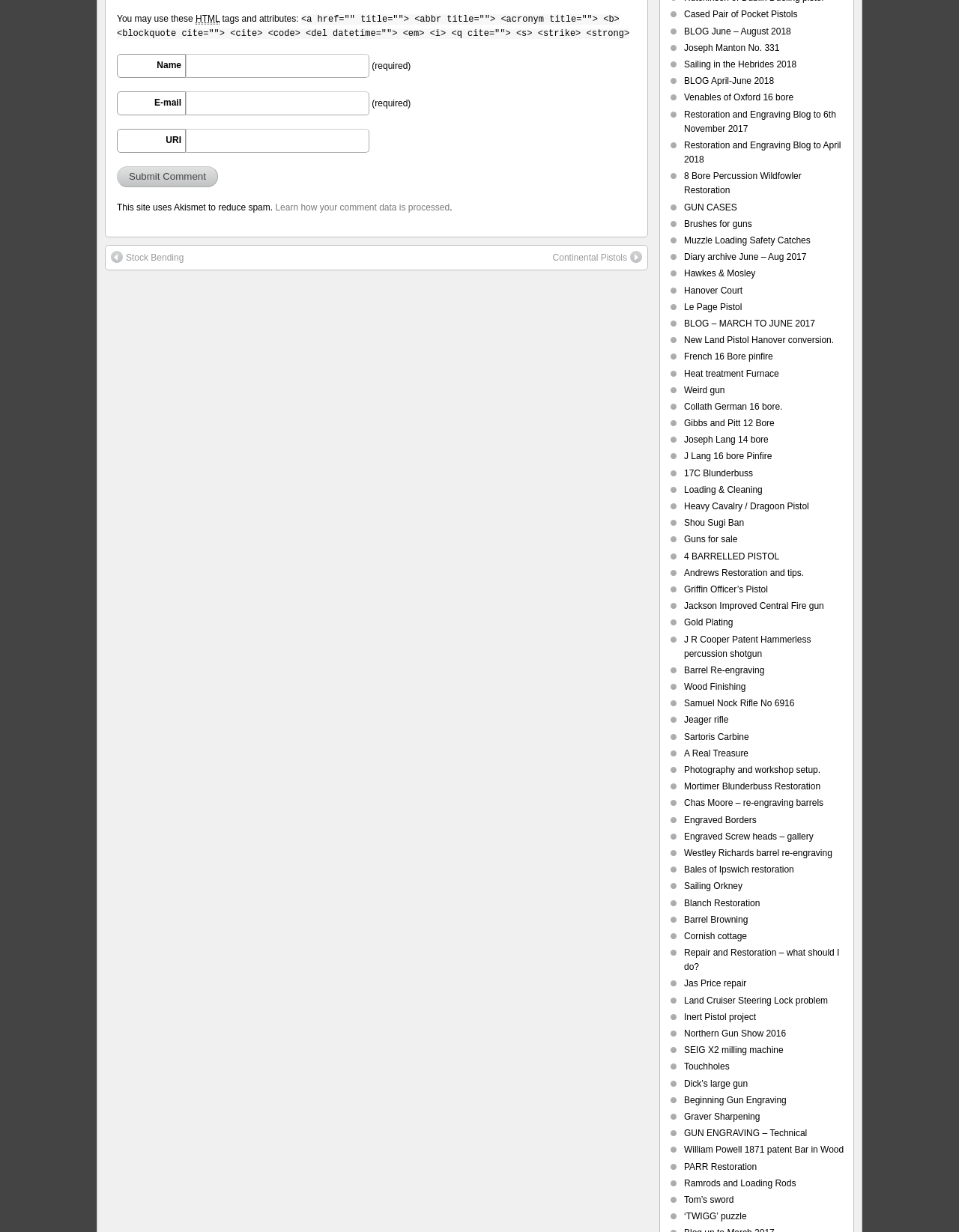What is the warning message at the bottom of the webpage?
From the image, provide a succinct answer in one word or a short phrase.

About spam reduction